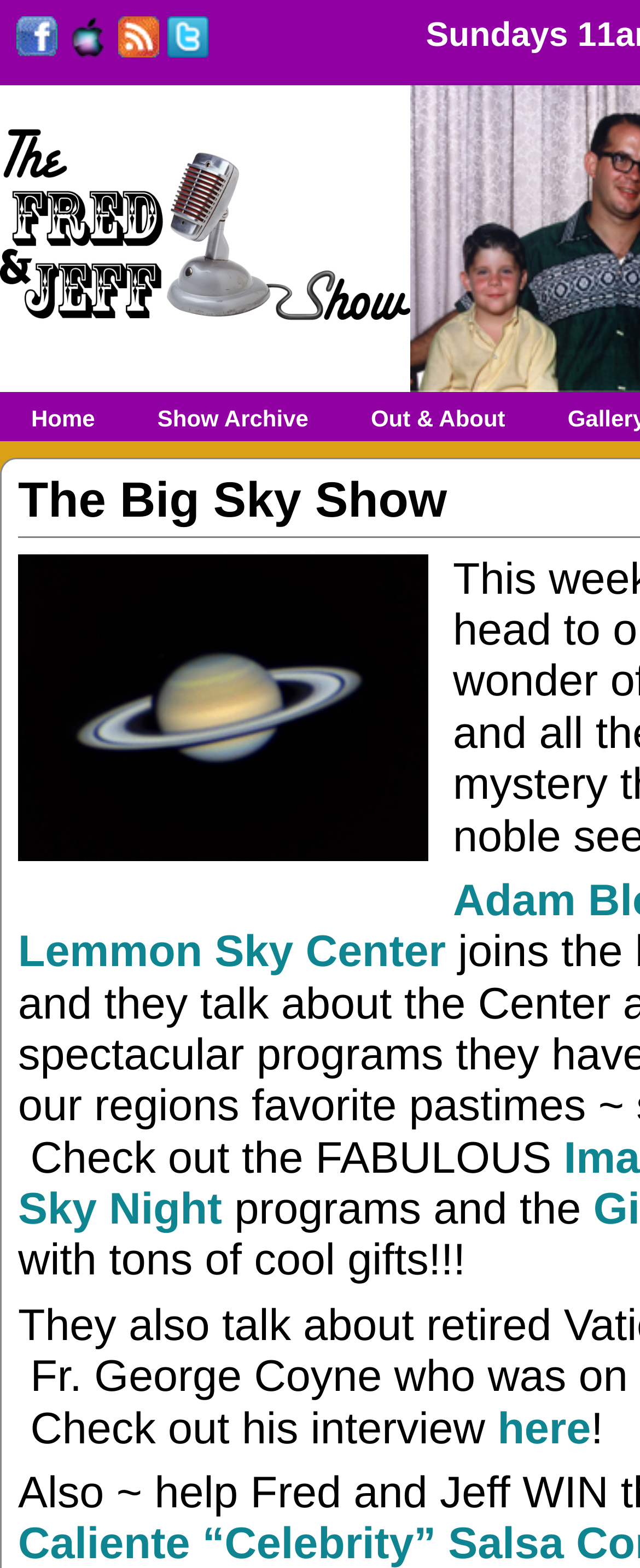Show the bounding box coordinates for the HTML element described as: "here".

[0.777, 0.895, 0.923, 0.926]